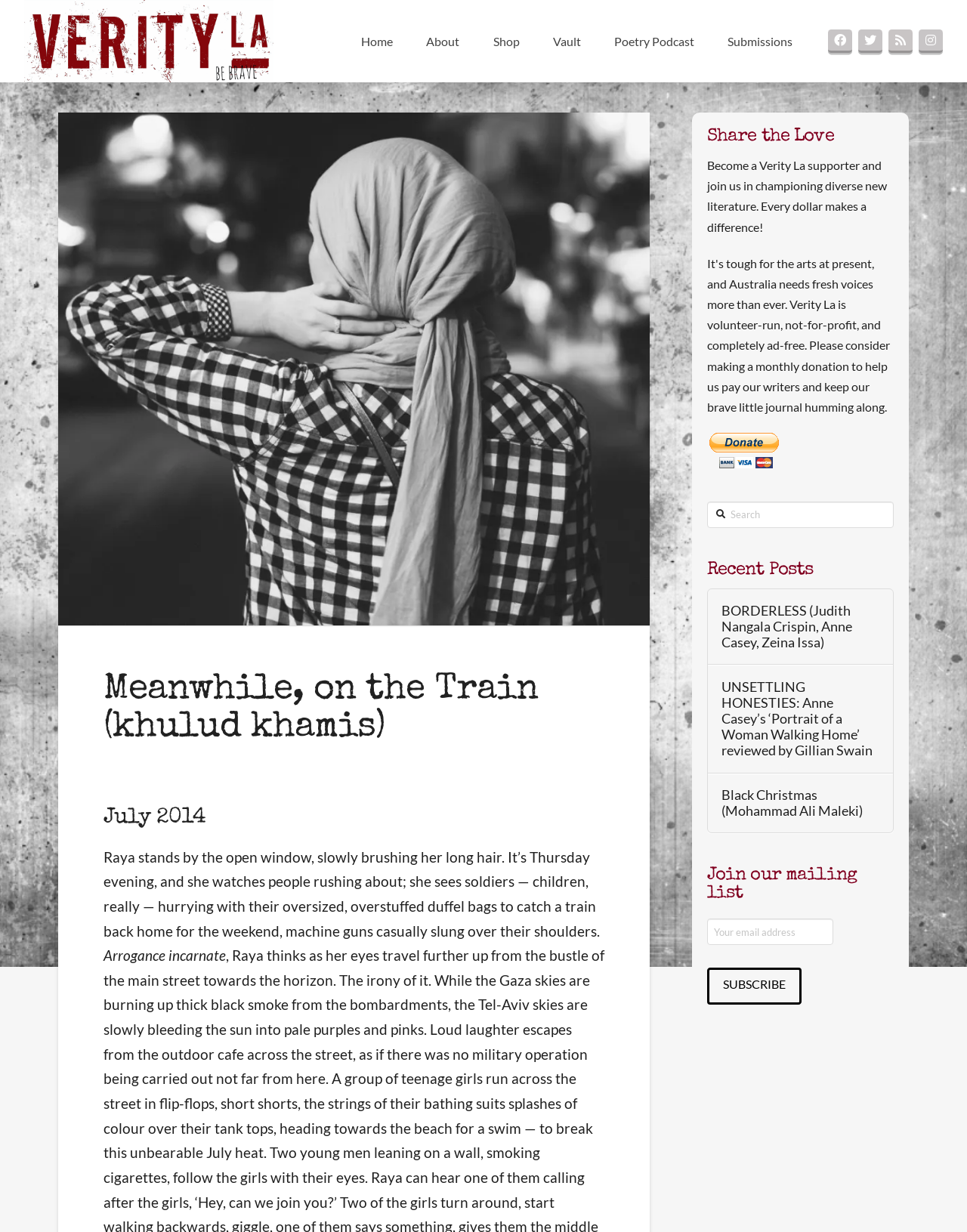Please mark the clickable region by giving the bounding box coordinates needed to complete this instruction: "Click the Verity La logo".

[0.025, 0.0, 0.283, 0.067]